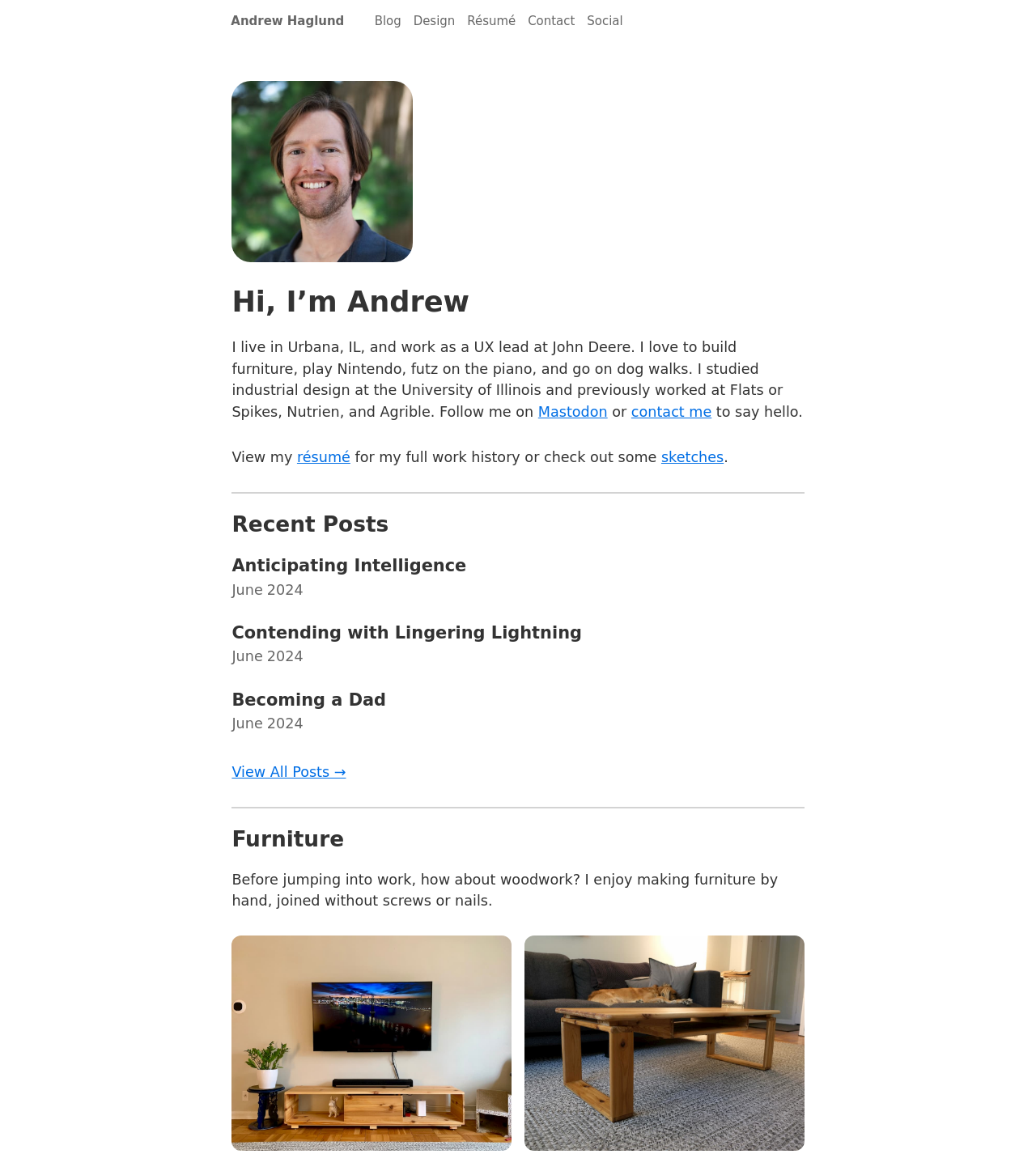Locate the bounding box of the UI element described in the following text: "7th CPC Increment Calculator 2024".

None